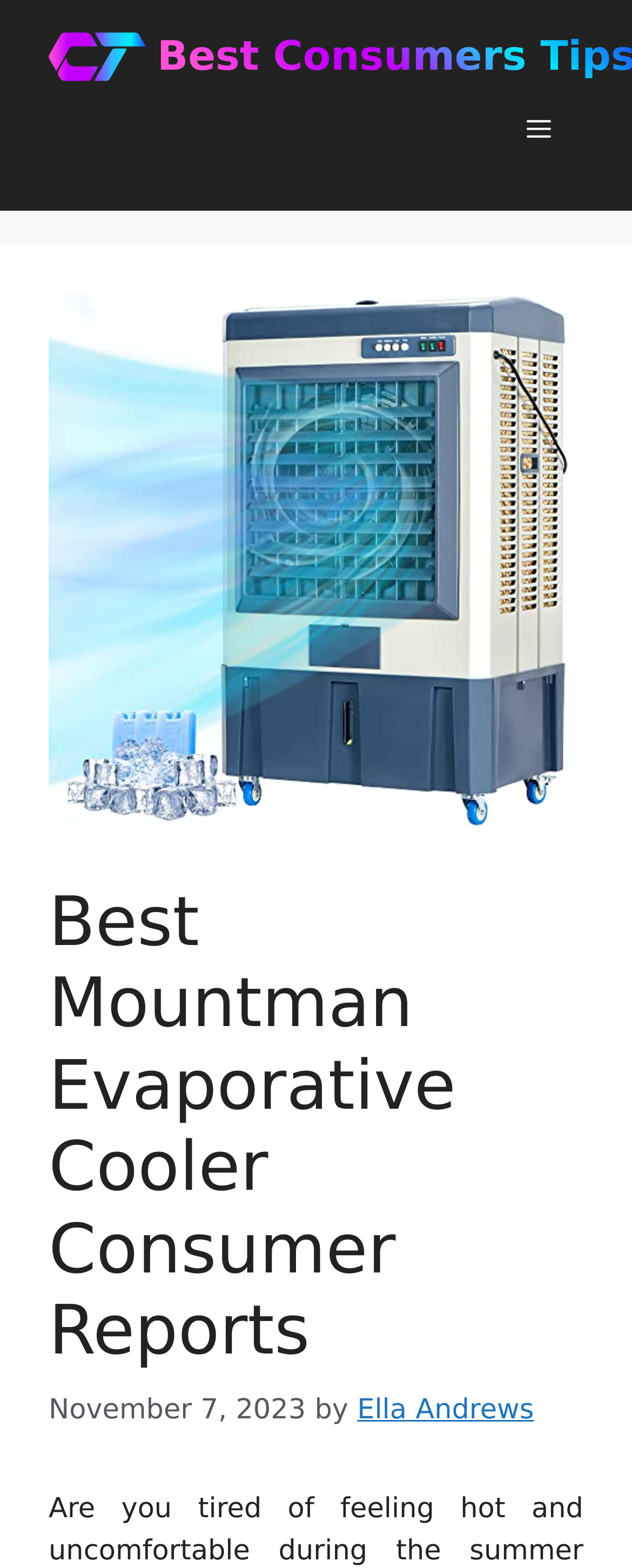What is the purpose of the button with the text 'Menu'?
Based on the content of the image, thoroughly explain and answer the question.

I determined the answer by examining the button element with the text 'Menu' and the attribute 'expanded: False', which suggests that the button is used to toggle the navigation menu.